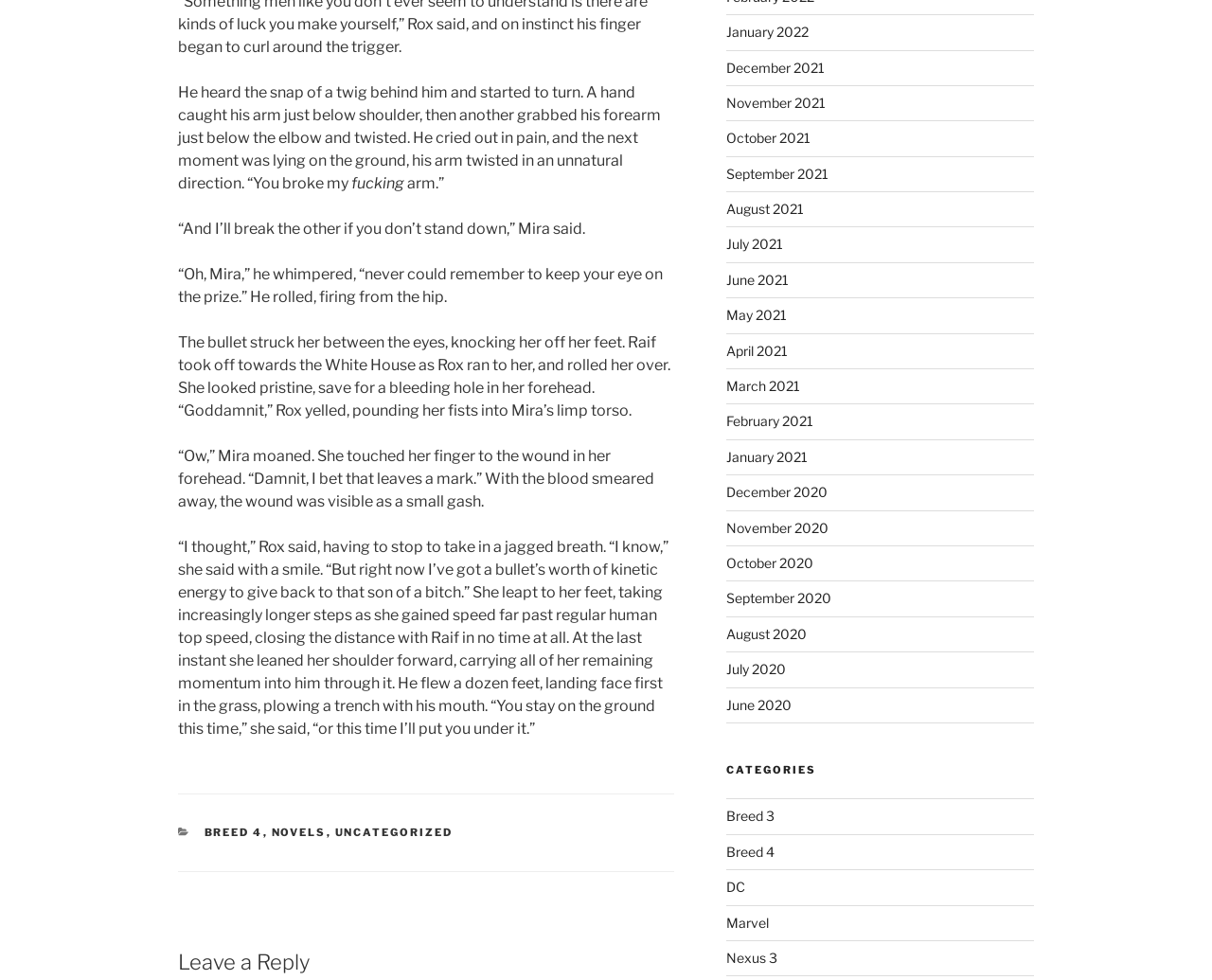Determine the coordinates of the bounding box for the clickable area needed to execute this instruction: "Click on the 'BREED 4' category".

[0.168, 0.843, 0.217, 0.856]